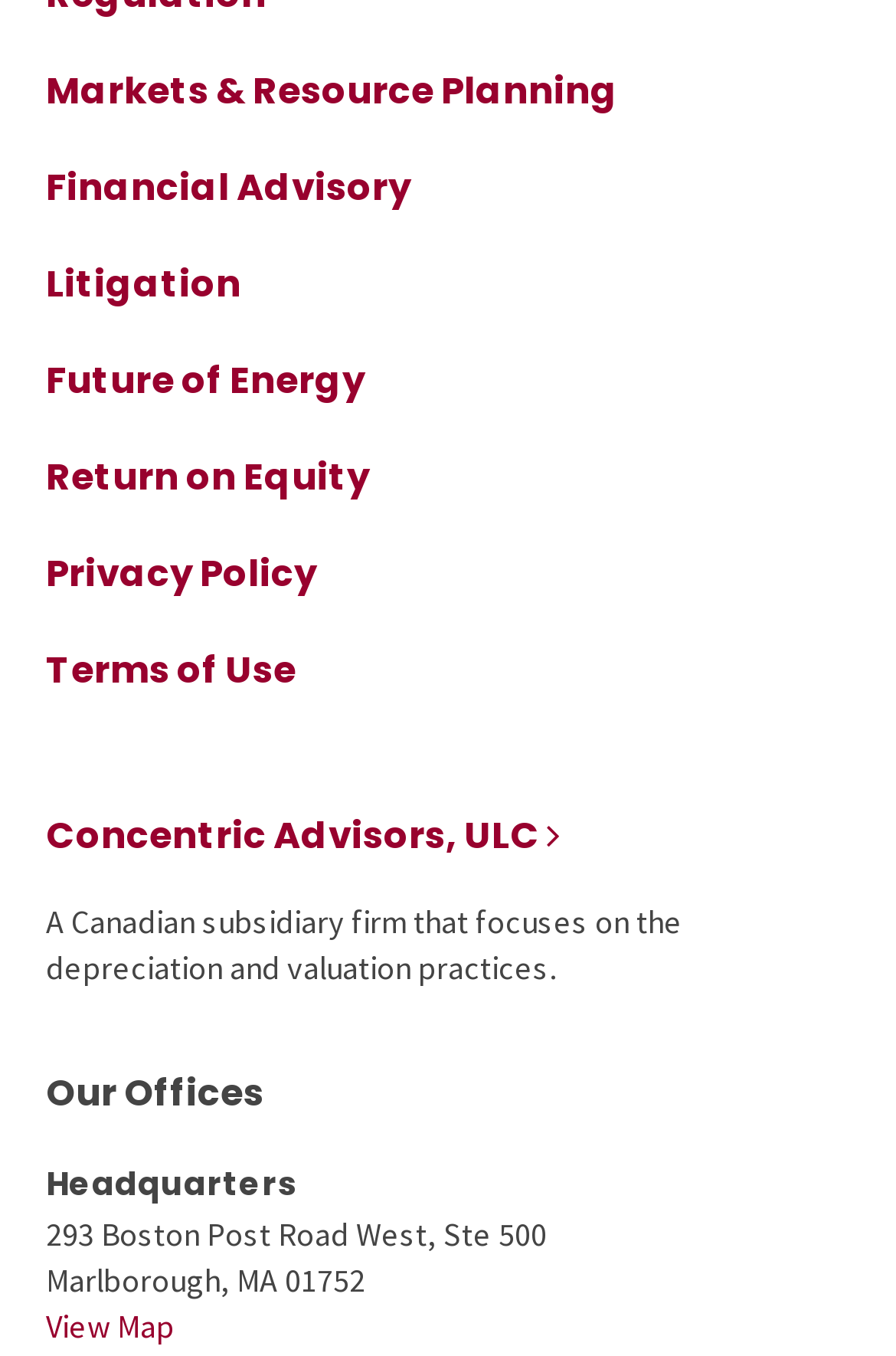Locate the bounding box coordinates of the element I should click to achieve the following instruction: "Click Markets & Resource Planning".

[0.051, 0.047, 0.69, 0.086]